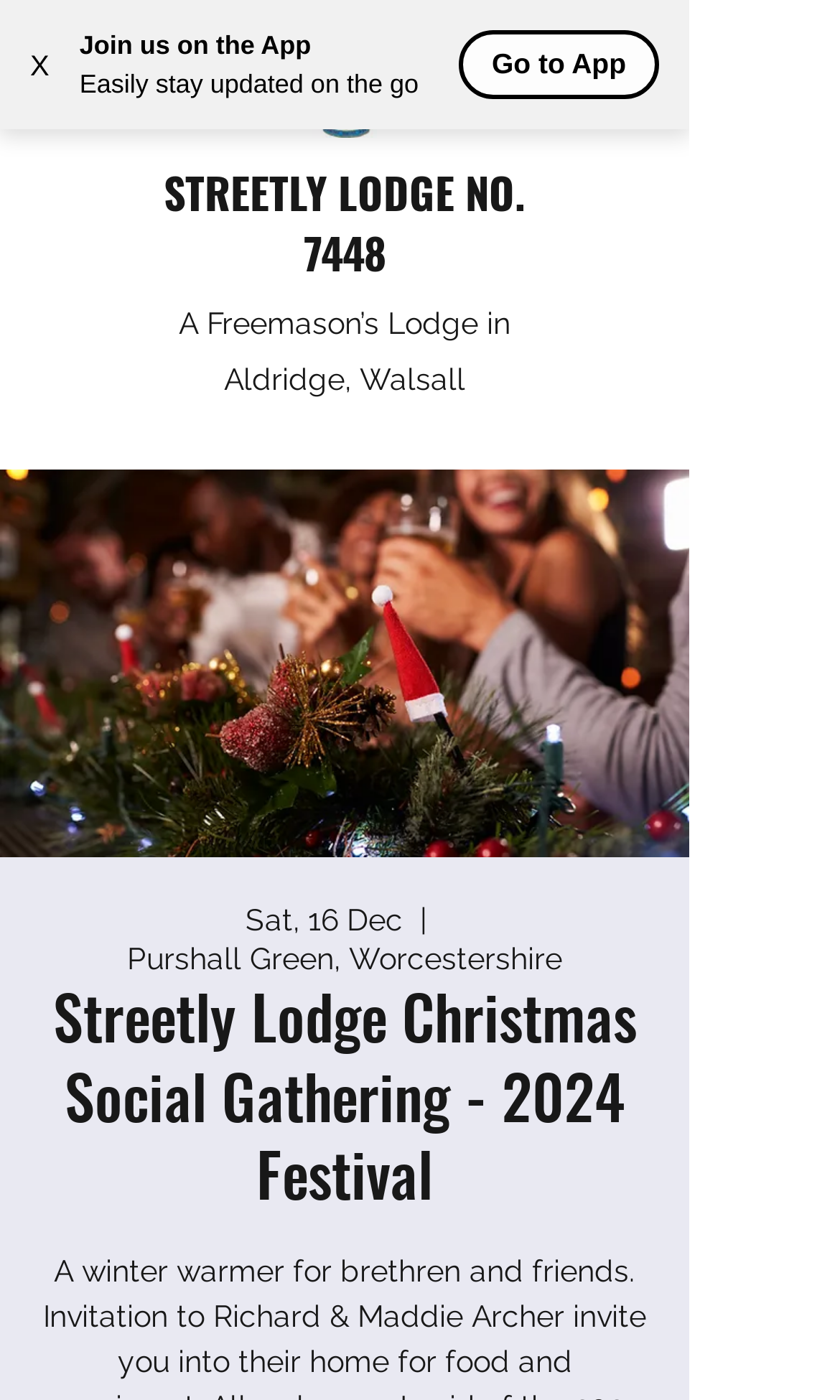Create a detailed summary of all the visual and textual information on the webpage.

The webpage appears to be an event invitation page for the Streetly Lodge Christmas Social Gathering in 2024. At the top left corner, there is a button to close the current window, labeled "X". Next to it, there is a section promoting an app, with a static text "Join us on the App" and a brief description "Easily stay updated on the go". A "Go to App" button is located to the right of this section.

On the top right corner, there is a button to open a navigation menu. Below it, the Streetly Lodge No. 7448 logo is displayed, which is also a link. The lodge's name, "STREETLY LODGE NO. 7448", is written in a larger font size below the logo.

A brief description of the lodge, "A Freemason’s Lodge in Aldridge, Walsall", is written below the lodge's name. Below this text, there is a large image related to the Christmas Social Gathering event. The event details are written below the image, including the date "Sat, 16 Dec", a separator "|", and the location "Purshall Green, Worcestershire". The event title, "Streetly Lodge Christmas Social Gathering - 2024 Festival", is written in a larger font size at the bottom of the page, serving as a heading.